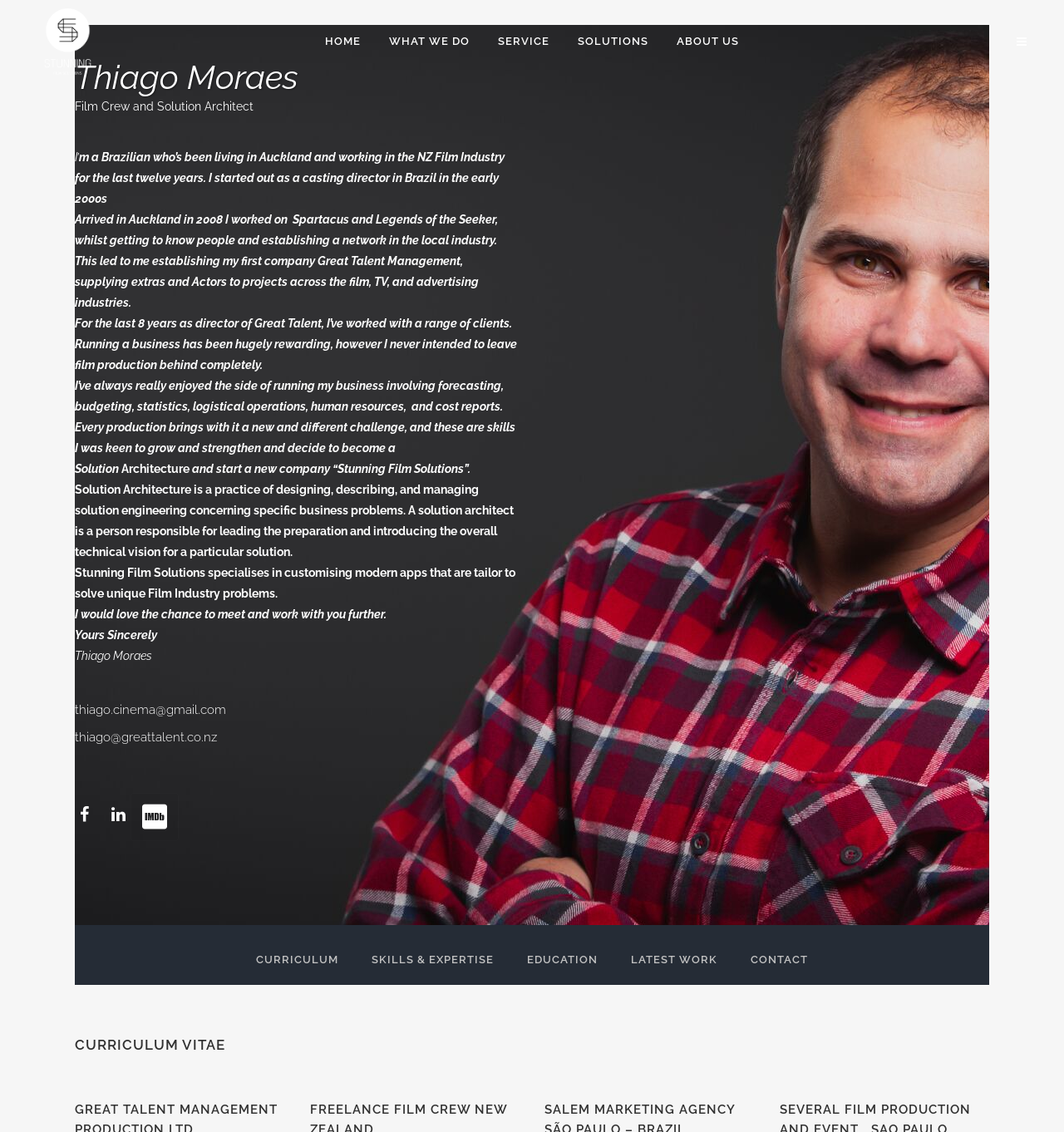Produce an elaborate caption capturing the essence of the webpage.

This webpage is about Stunning Film Solutions, a company that creates customized apps to solve unique problems in the film industry. At the top left corner, there are multiple instances of the company's logo. On the top right corner, there is a navigation menu with links to different sections of the webpage, including HOME, WHAT WE DO, SERVICE, SOLUTIONS, and ABOUT US.

Below the navigation menu, there is a blockquote element, followed by a section that appears to be a personal introduction. This section includes a photo of Thiago Moraes, the founder of Stunning Film Solutions, along with a brief bio that describes his background in the film industry and his experience as a casting director and solution architect.

The bio is divided into several paragraphs, which describe Thiago's journey from working in the film industry to establishing his own company, Great Talent Management, and eventually starting Stunning Film Solutions. The text explains that Thiago's passion lies in forecasting, budgeting, and logistical operations, and that he decided to become a solution architect to grow and strengthen these skills.

Further down the page, there is a section that describes Solution Architecture and its role in designing and managing solution engineering for specific business problems. This section also explains that Stunning Film Solutions specializes in customizing modern apps to solve unique film industry problems.

The webpage also includes a call to action, where Thiago expresses his desire to meet and work with others in the industry. His contact information, including email addresses, is provided below. There are also social media links and a set of navigation links at the bottom of the page, which include CURRICULUM, SKILLS & EXPERTISE, EDUCATION, LATEST WORK, and CONTACT.

Finally, at the very bottom of the page, there is a heading that reads "CURRICULUM VITAE".